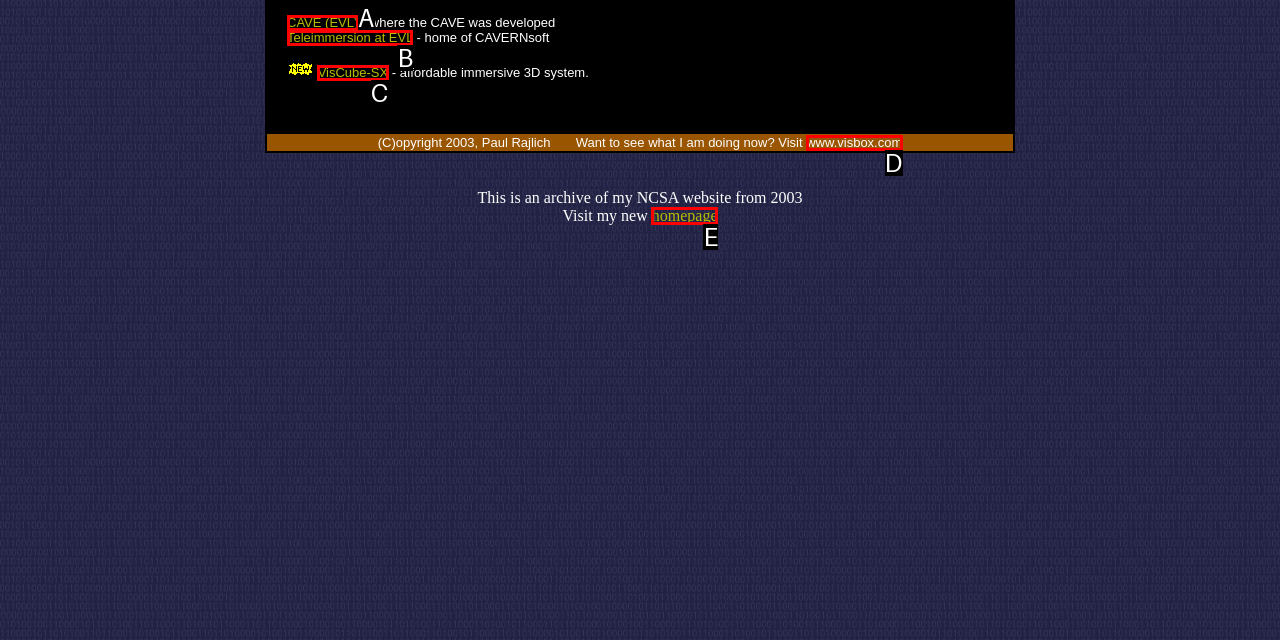Based on the description: College Media Network Staff
Select the letter of the corresponding UI element from the choices provided.

None